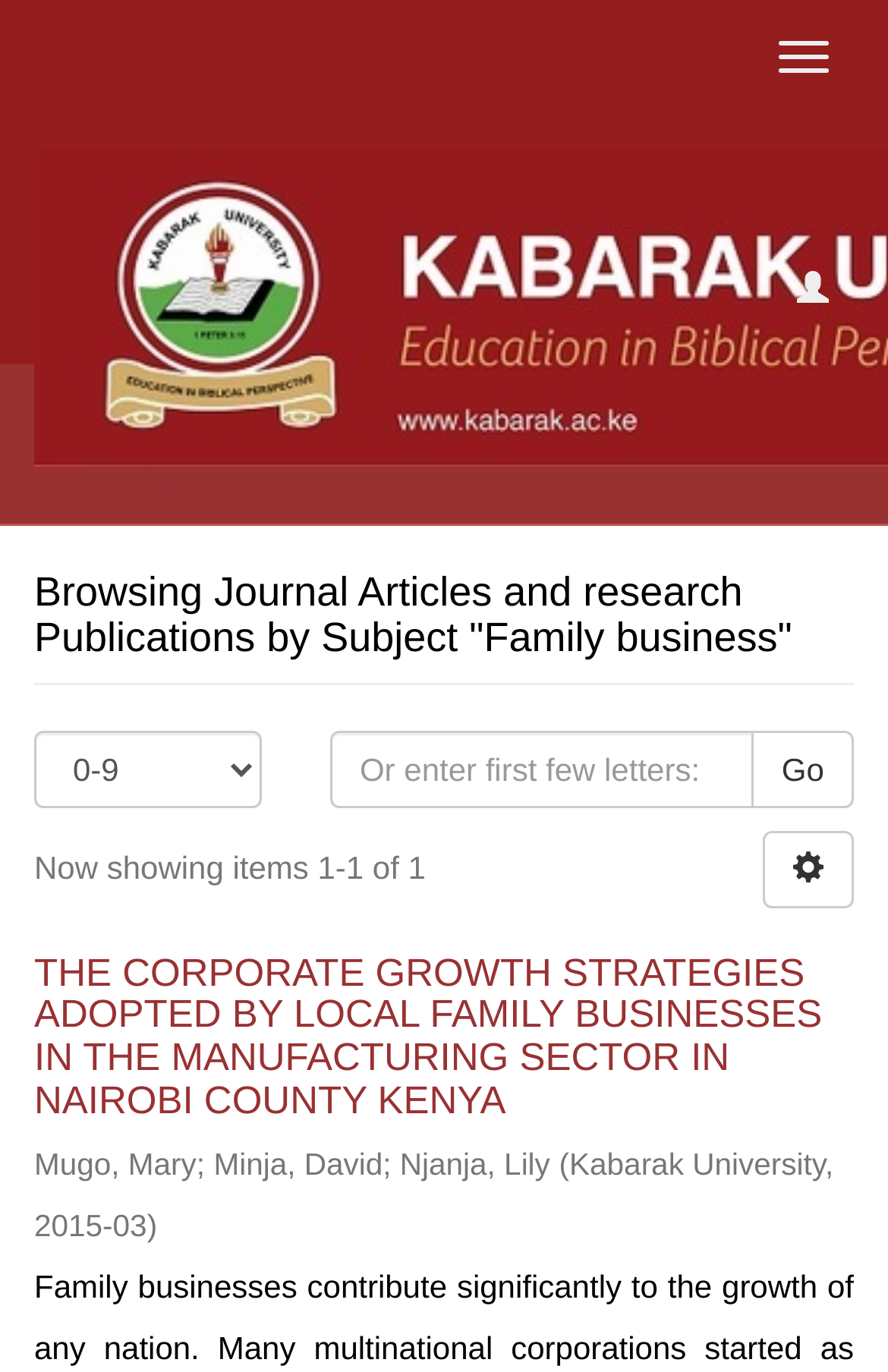In which year was the research publication published?
Please use the image to deliver a detailed and complete answer.

According to the webpage, the publication date is shown as '2015-03', which indicates that the research publication was published in 2015.